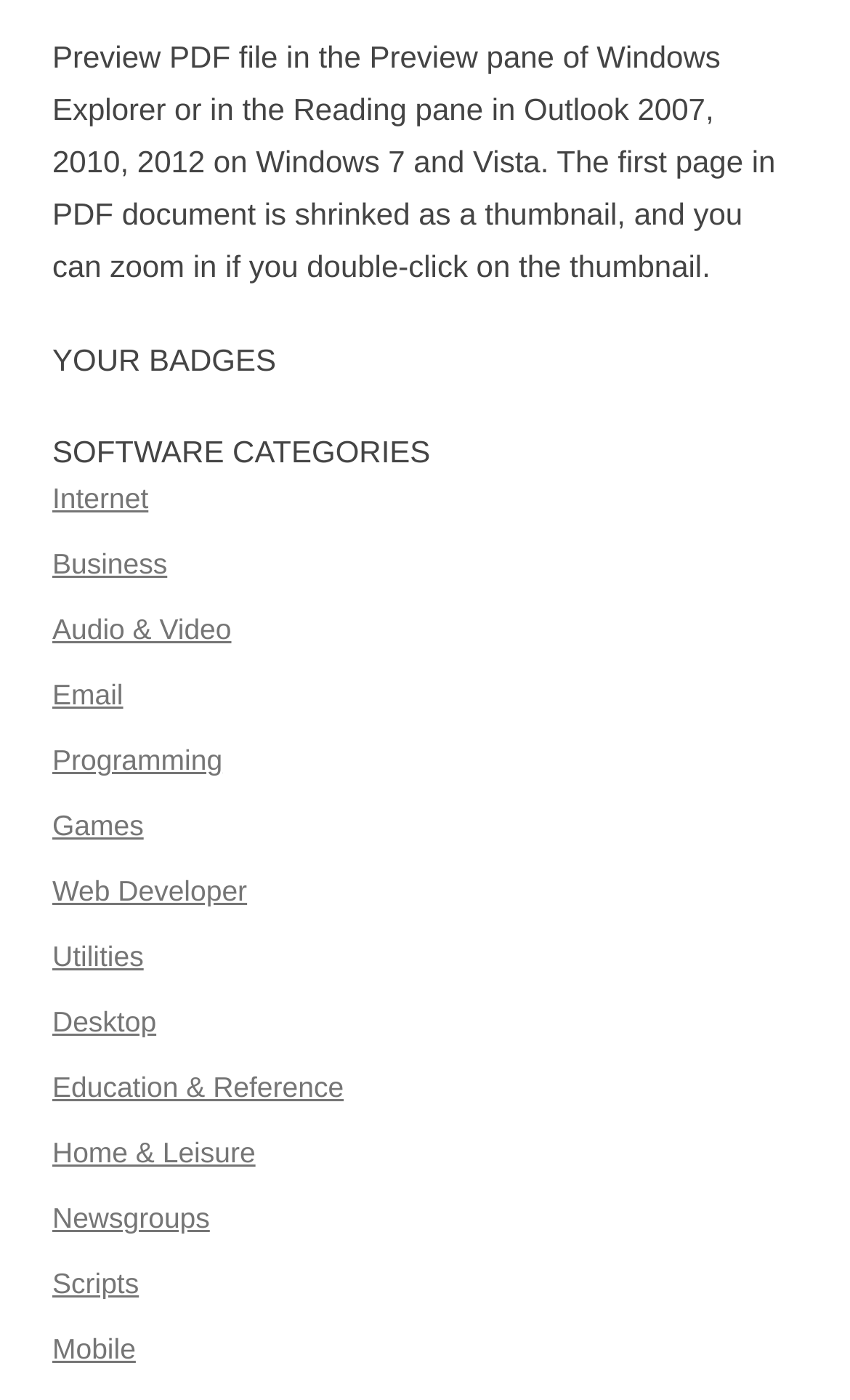Determine the bounding box coordinates of the UI element described by: "Home & Leisure".

[0.062, 0.812, 0.301, 0.835]